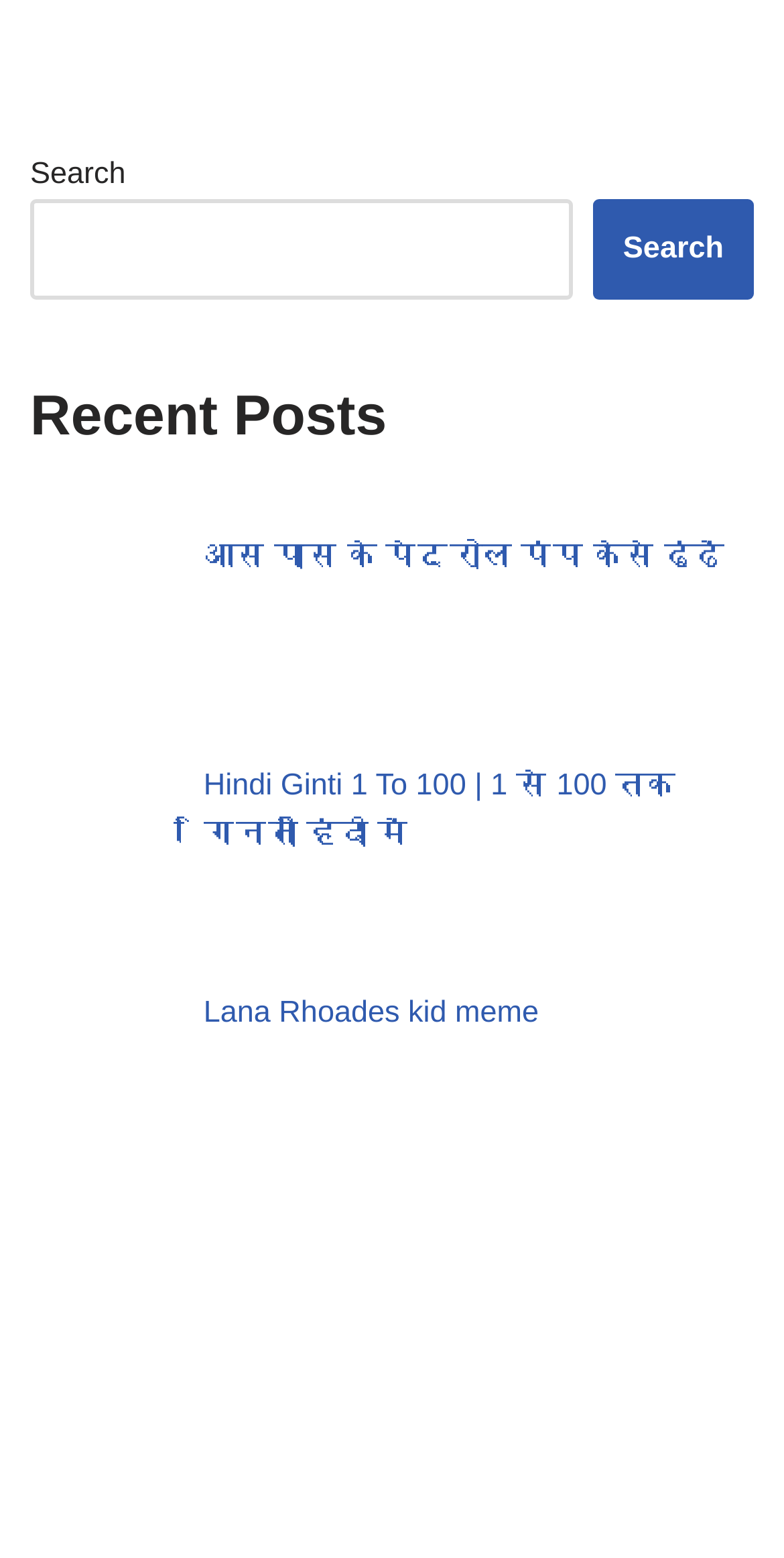What is the purpose of the search box?
Examine the image and provide an in-depth answer to the question.

The search box is located at the top of the webpage with a 'Search' button next to it, and it is likely to be used to search for posts on the webpage.